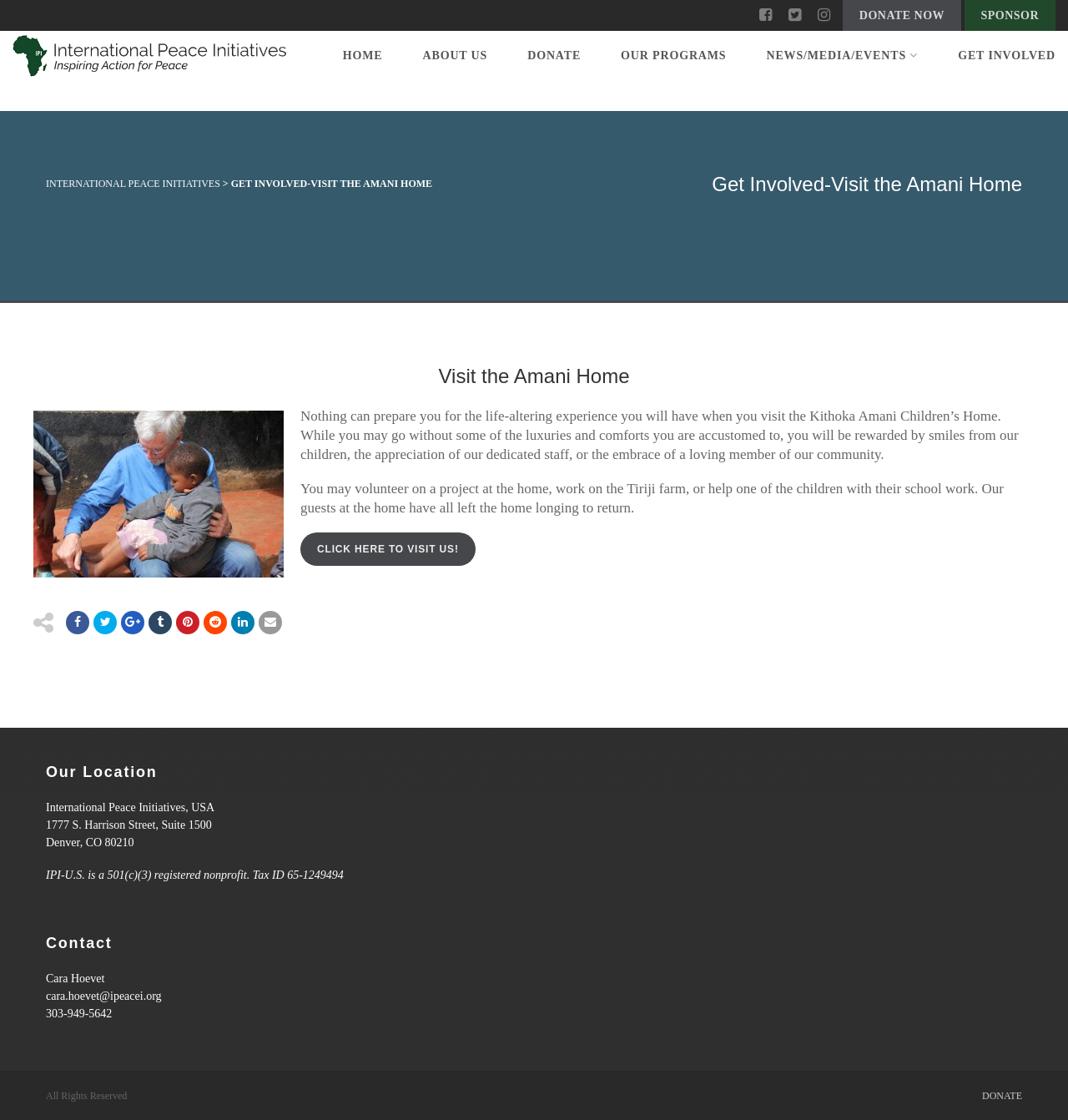Identify the bounding box for the given UI element using the description provided. Coordinates should be in the format (top-left x, top-left y, bottom-right x, bottom-right y) and must be between 0 and 1. Here is the description: Donate

[0.92, 0.973, 0.957, 0.984]